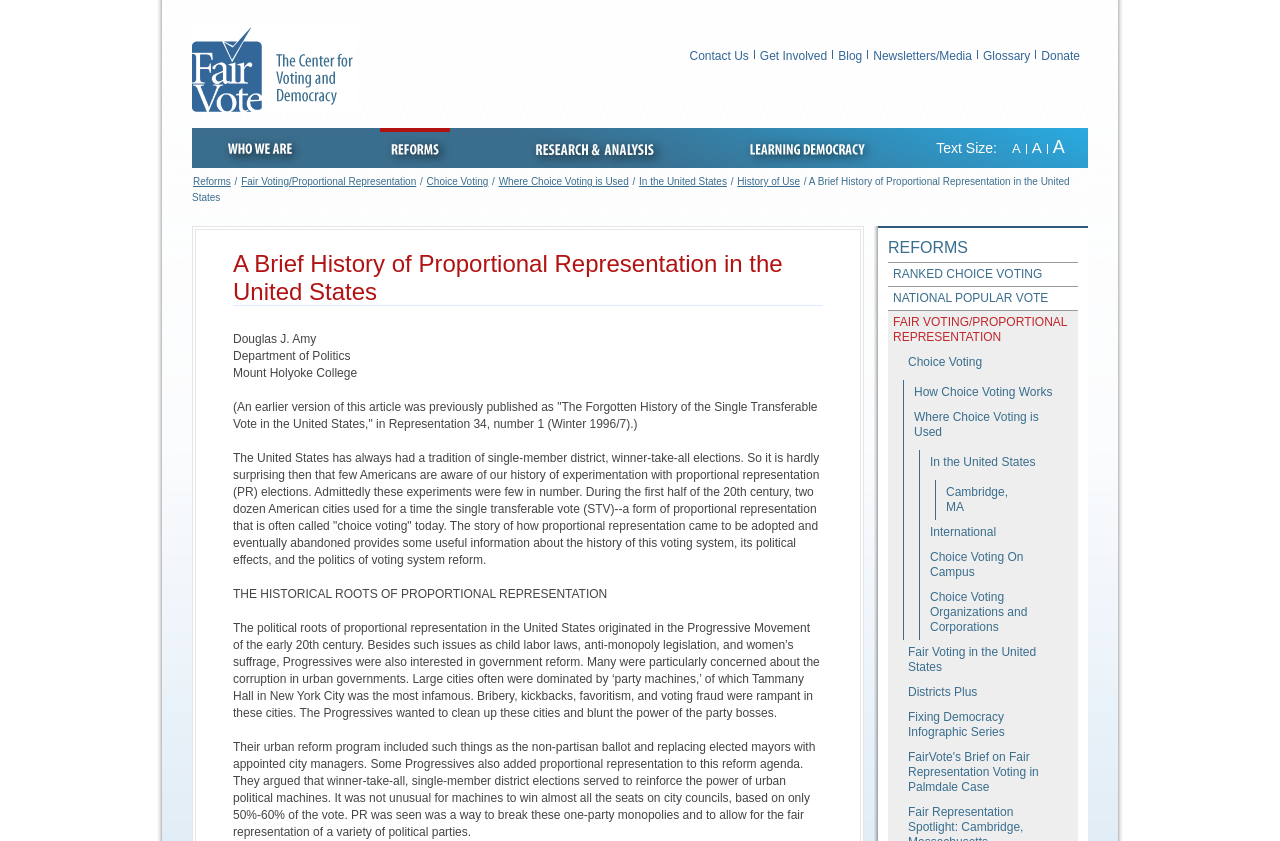Answer the question below in one word or phrase:
What is the main topic of the webpage?

Proportional Representation